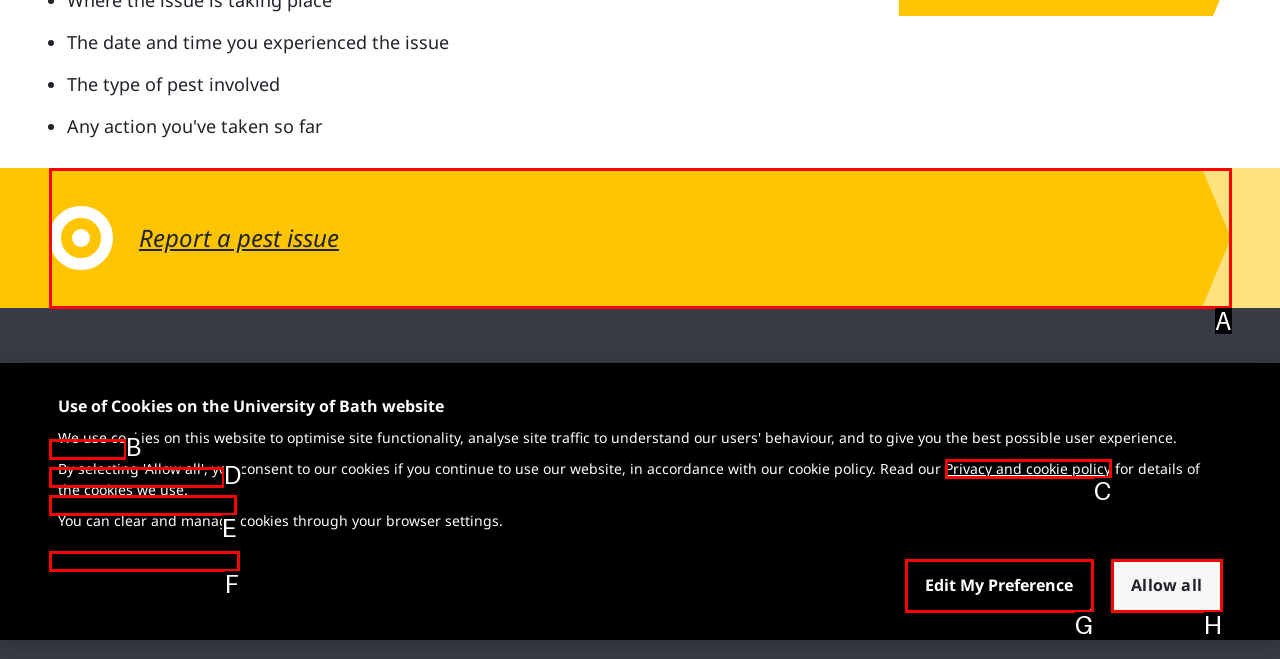Tell me which option best matches this description: Transparency information
Answer with the letter of the matching option directly from the given choices.

F